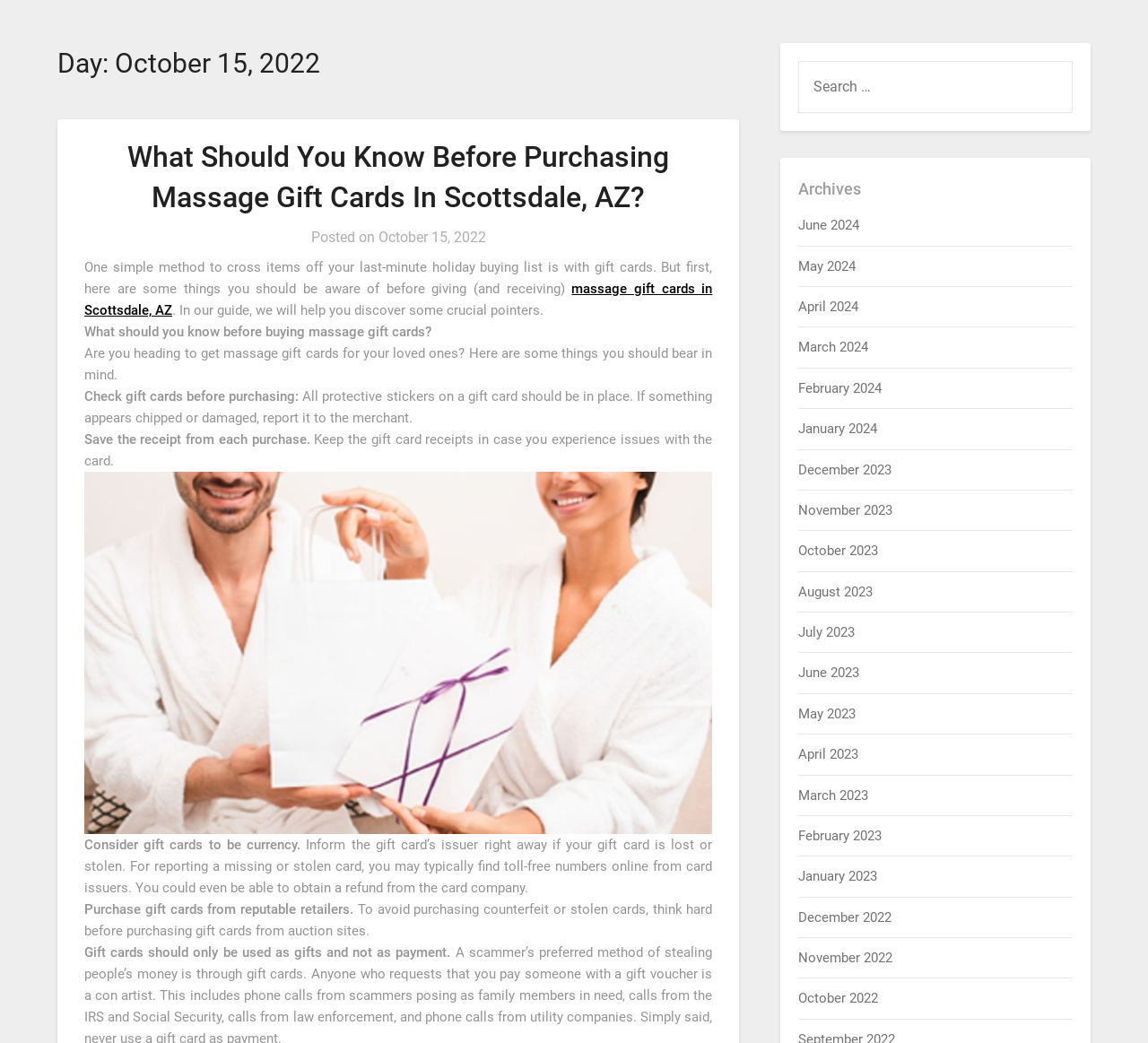Can you specify the bounding box coordinates for the region that should be clicked to fulfill this instruction: "Search for something".

[0.696, 0.058, 0.934, 0.108]